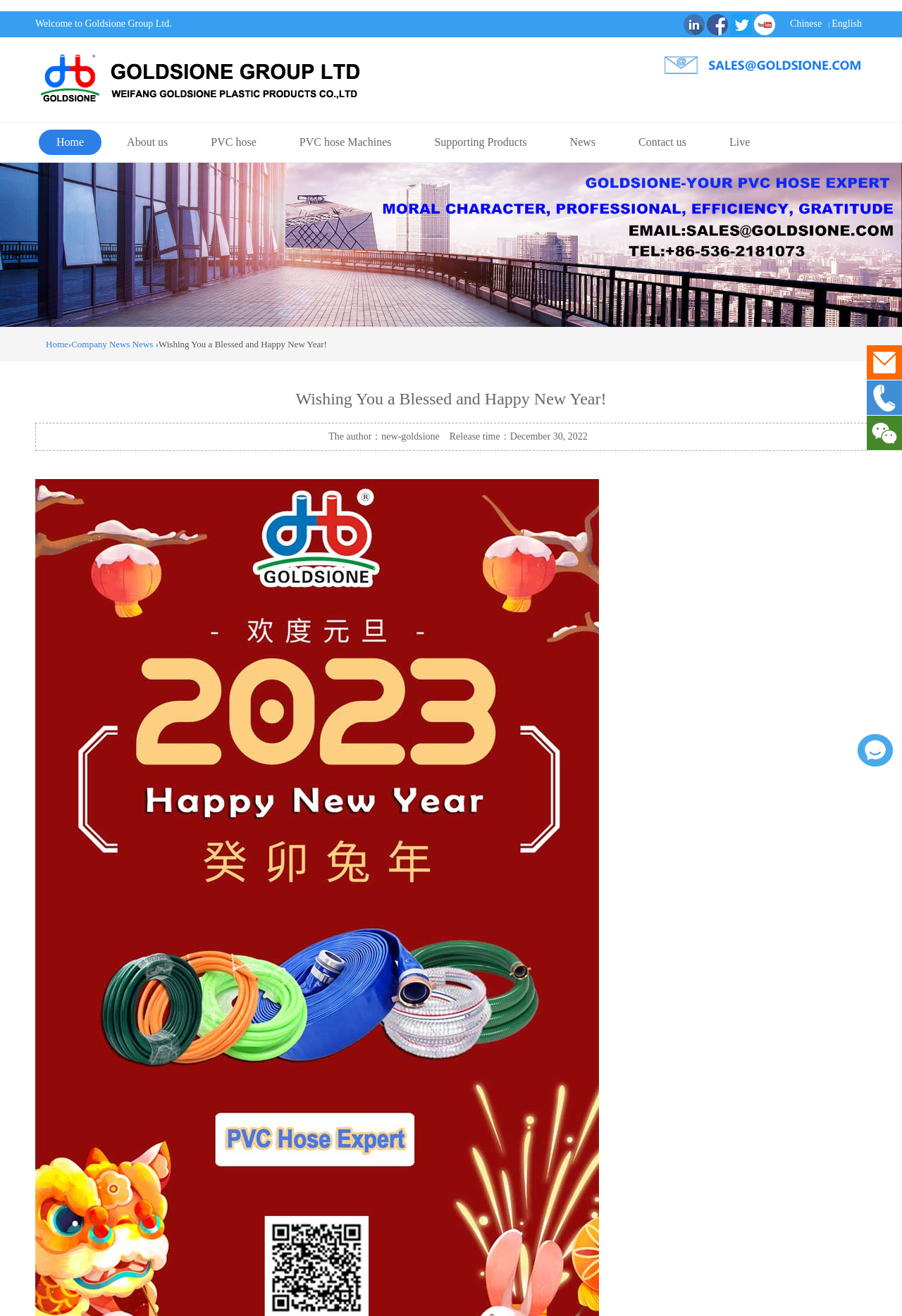What type of product does the company supply?
Please provide a single word or phrase as your answer based on the screenshot.

PVC hose